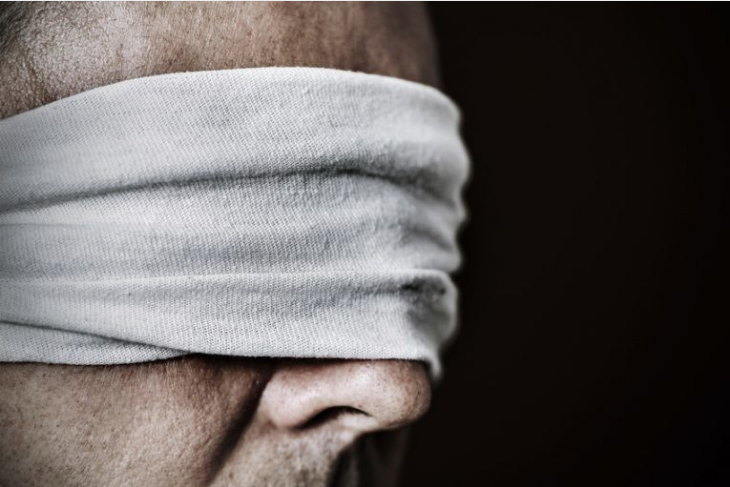What is the relationship between perception and sensory experience in the image?
Ensure your answer is thorough and detailed.

The subtle details of the person's face and the texture of the fabric in the image highlight the interaction between perception and sensory experience, inviting viewers to consider the complexities of human hearing and the phenomenon of auditory masking.